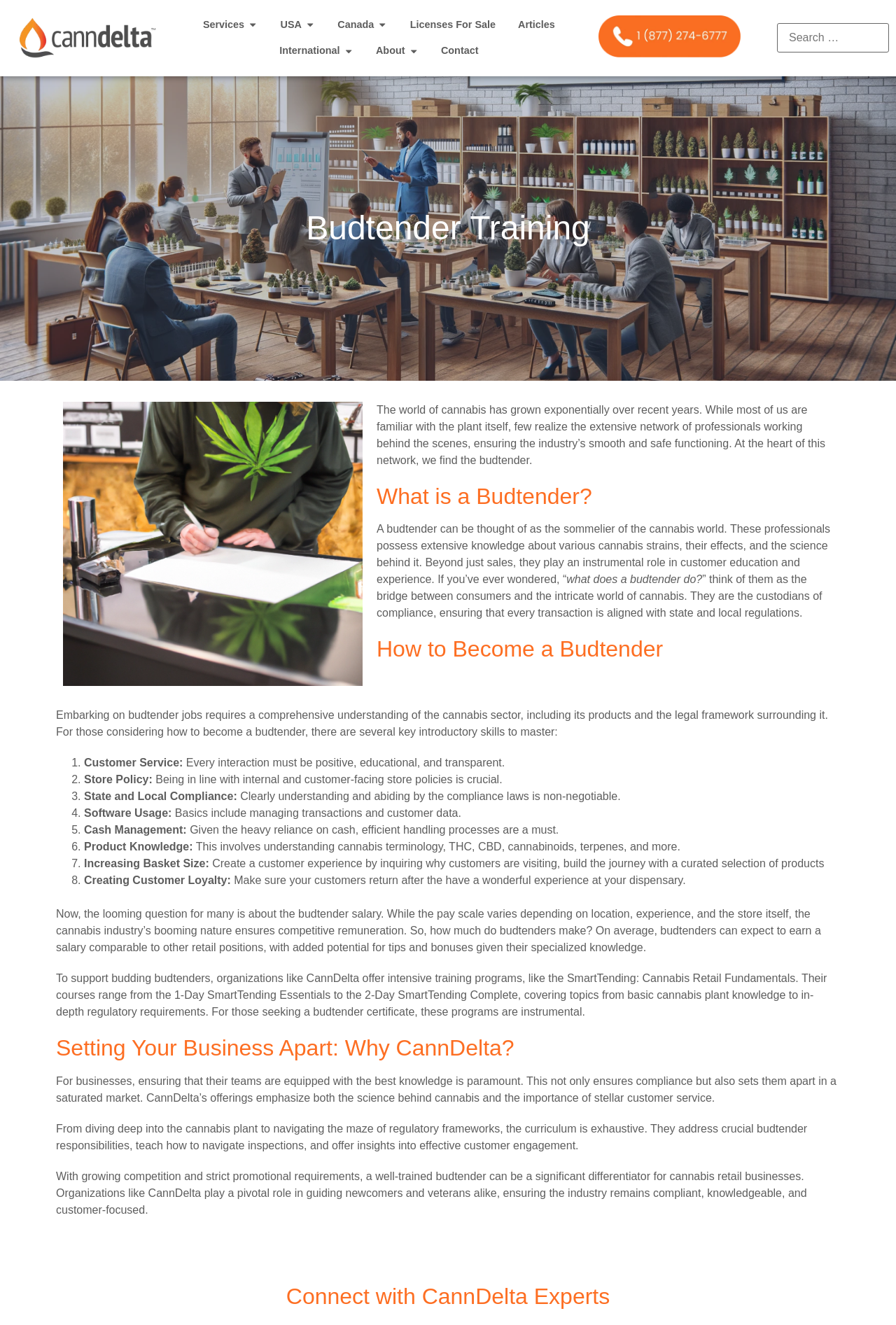Provide a brief response to the question below using one word or phrase:
What is the role of a budtender in a cannabis store?

Bridge between consumers and cannabis world